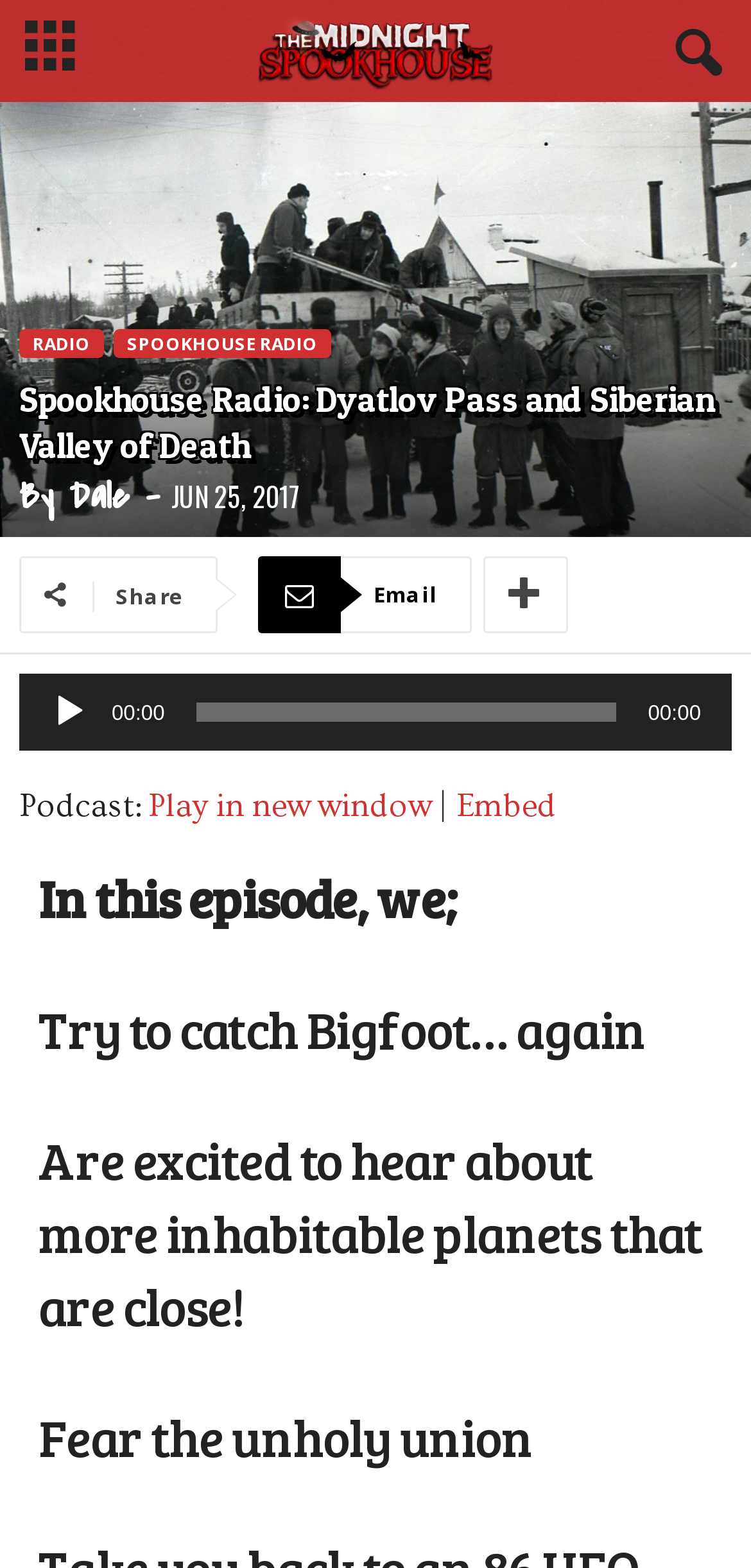What is the topic of the podcast episode?
Look at the image and provide a short answer using one word or a phrase.

Dyatlov Pass and Siberian Valley of Death